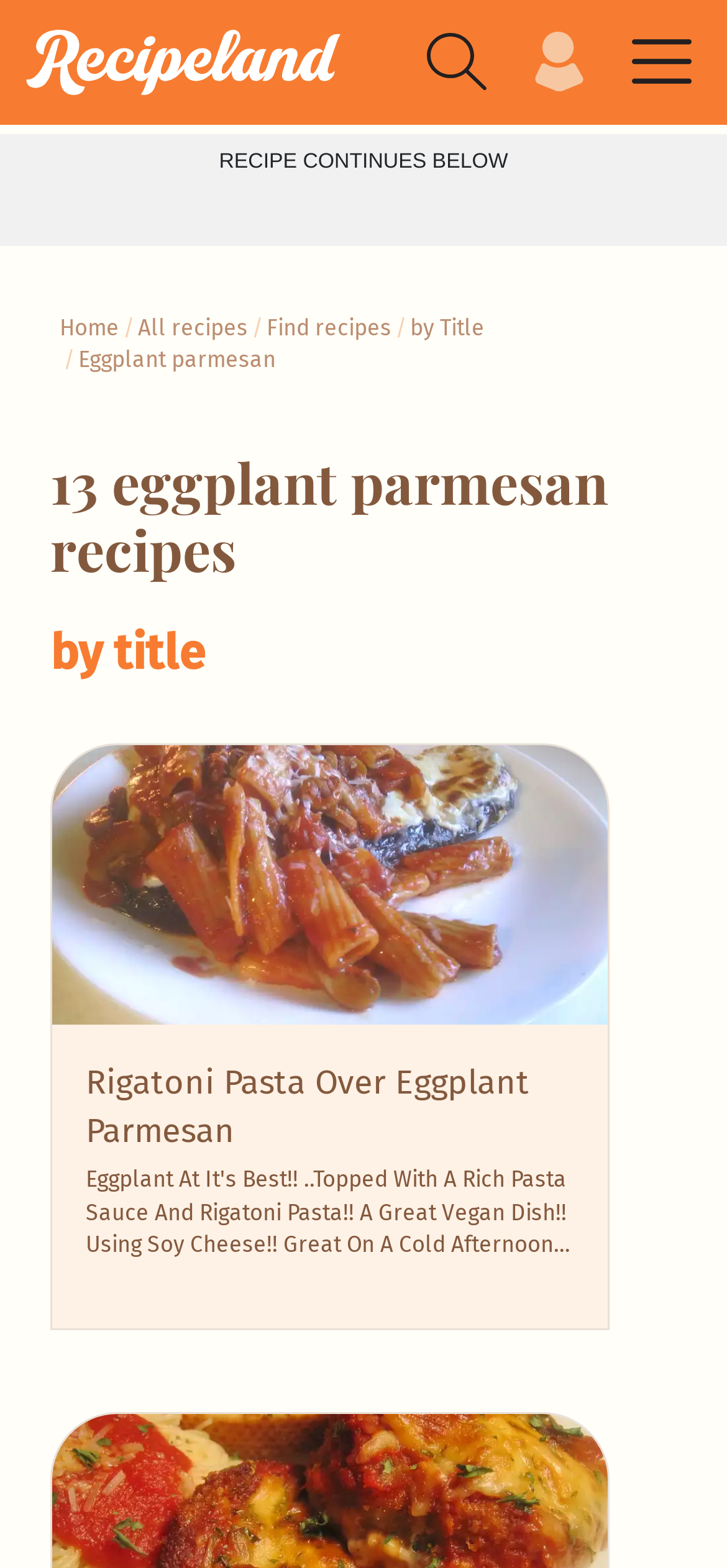Please respond in a single word or phrase: 
How many recipes are listed on this page?

13